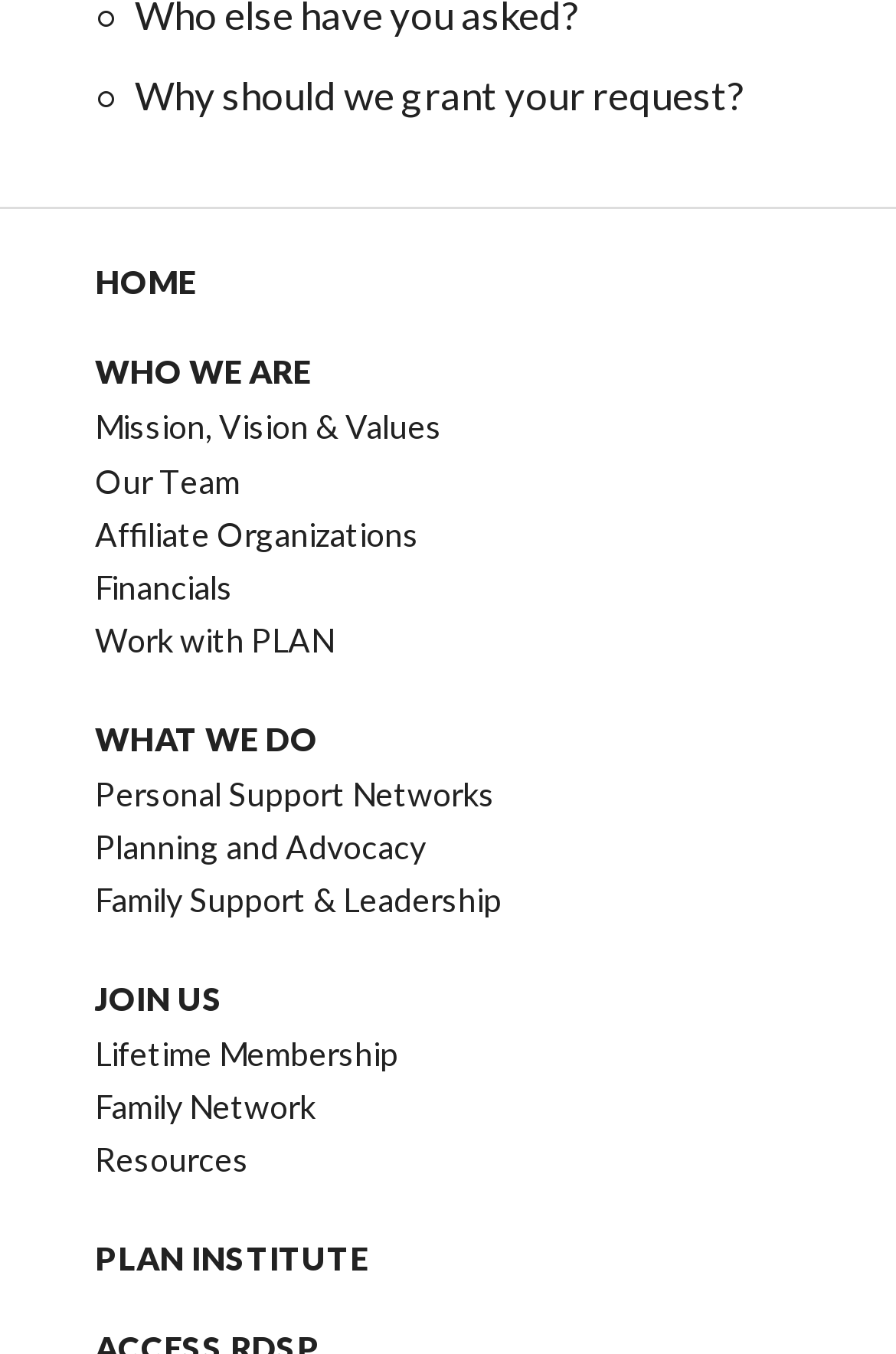Please locate the bounding box coordinates of the element that should be clicked to achieve the given instruction: "Explore PLAN INSTITUTE".

[0.106, 0.919, 0.754, 0.942]